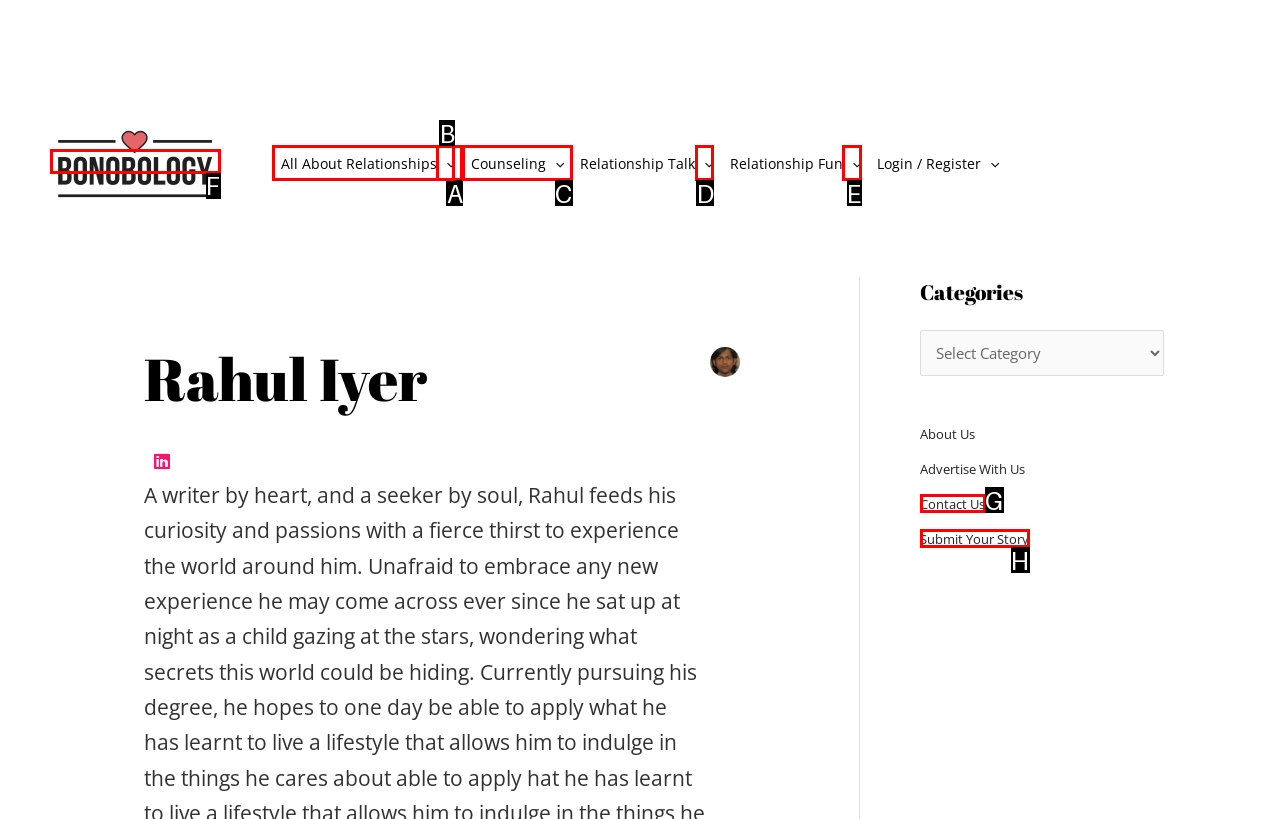Determine the UI element that matches the description: Counseling
Answer with the letter from the given choices.

C